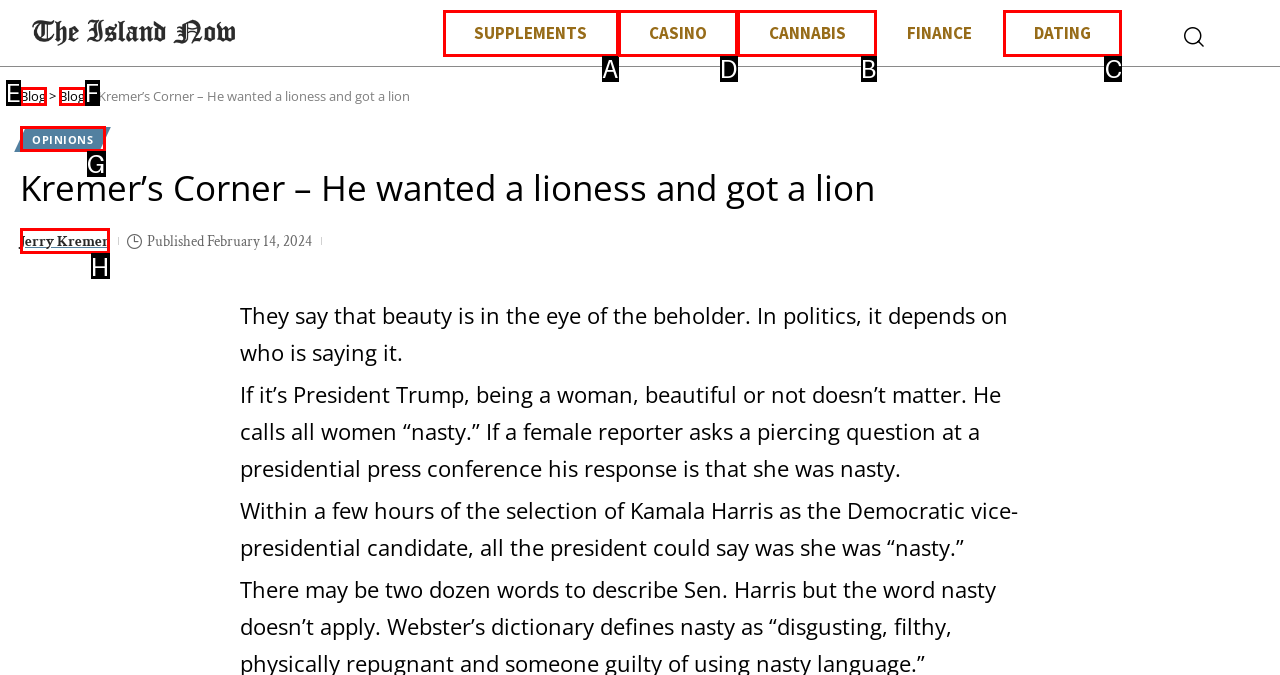Choose the UI element you need to click to carry out the task: Click on the 'CASINO' link.
Respond with the corresponding option's letter.

D